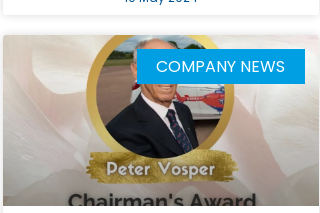Illustrate the scene in the image with a detailed description.

The image showcases Peter Vosper, who is the recipient of the Chairman's Award. He is depicted with a professional attire, smiling proudly, set against a backdrop that hints at an aviation theme, possibly indicating his involvement with or influence in the automotive or transportation sector. The design includes a decorative golden border encircling his name, which emphasizes the honor he has received. Overlaying the image is a vibrant blue banner labeled "COMPANY NEWS," indicating that this announcement is part of a broader communication regarding company achievements or updates. This presentation neatly combines elements of recognition with corporate branding. The date noted in the caption suggests this news was shared on May 18, 2021.